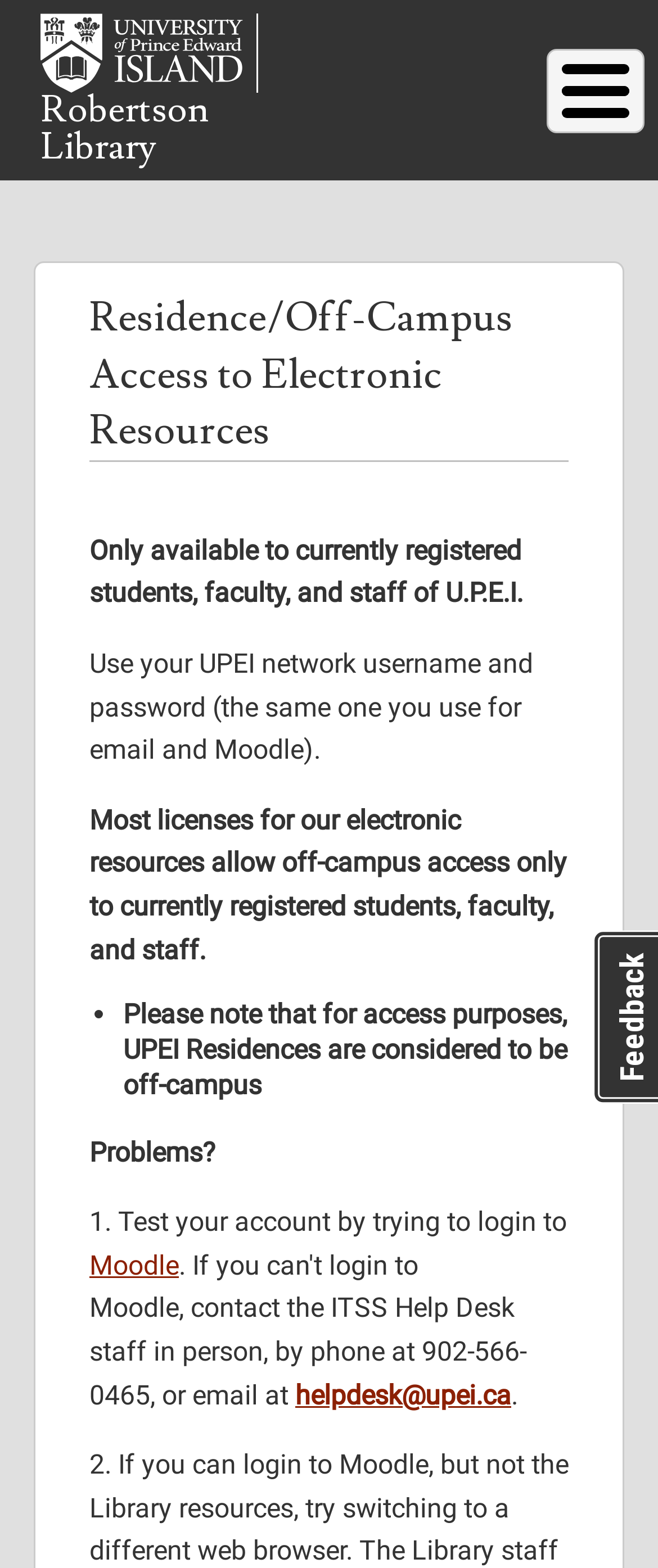Who can access electronic resources?
Please utilize the information in the image to give a detailed response to the question.

According to the webpage, only currently registered students, faculty, and staff of U.P.E.I. can access electronic resources. This is stated in the text 'Only available to currently registered students, faculty, and staff of U.P.E.I.'.